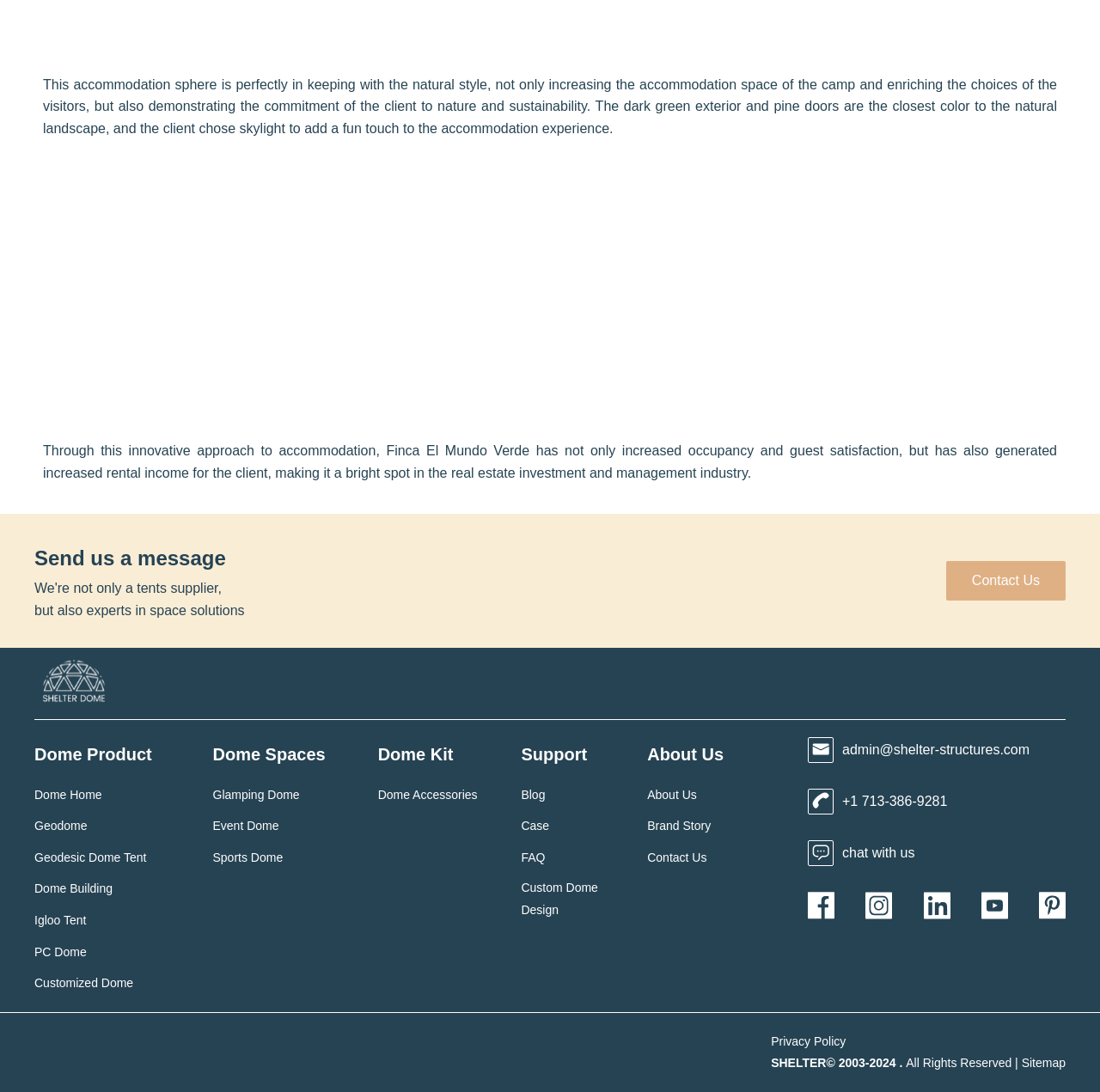Find the bounding box coordinates for the element that must be clicked to complete the instruction: "Chat with us". The coordinates should be four float numbers between 0 and 1, indicated as [left, top, right, bottom].

[0.734, 0.77, 0.969, 0.793]